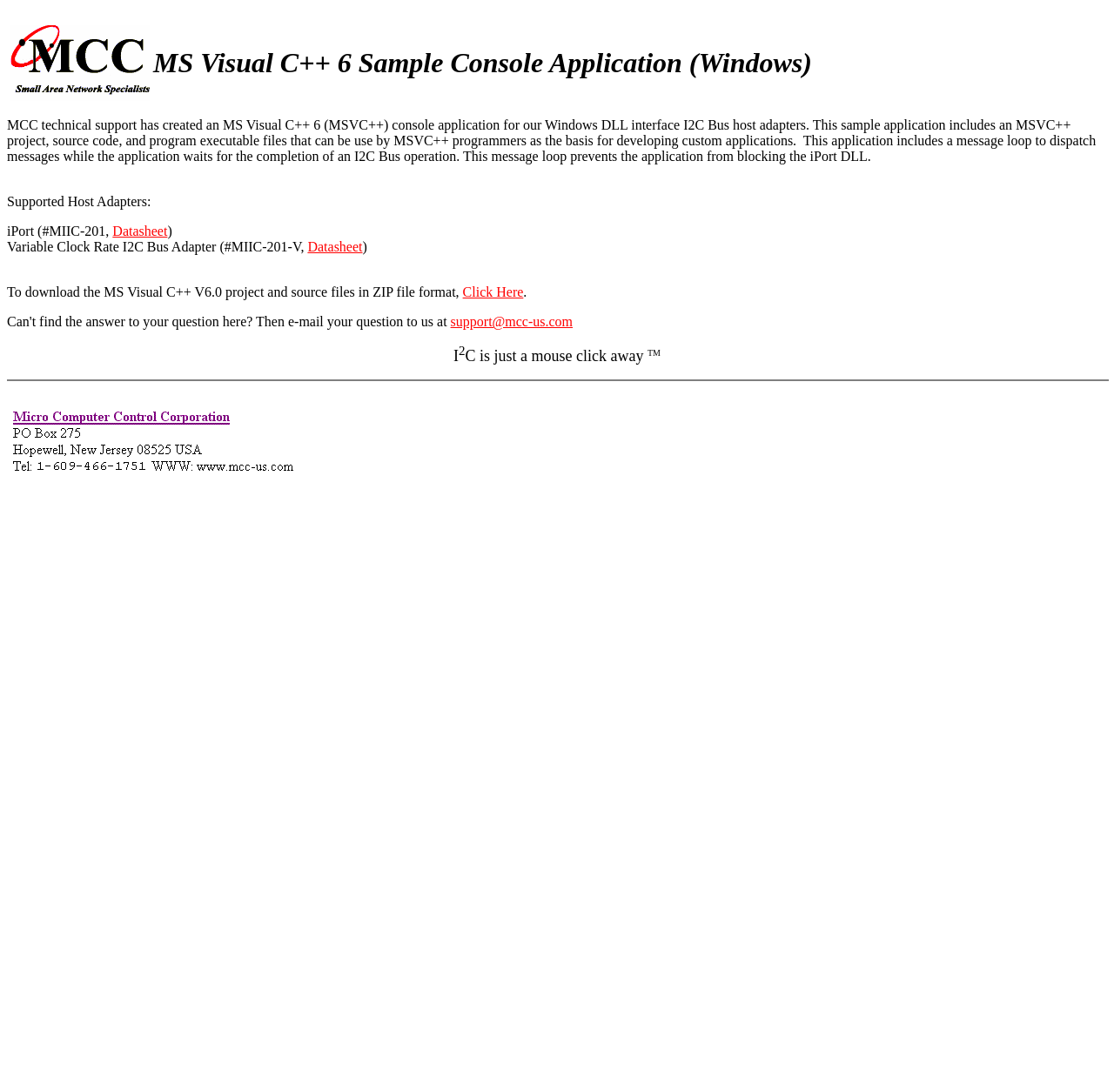Specify the bounding box coordinates (top-left x, top-left y, bottom-right x, bottom-right y) of the UI element in the screenshot that matches this description: Click Here

[0.415, 0.261, 0.47, 0.274]